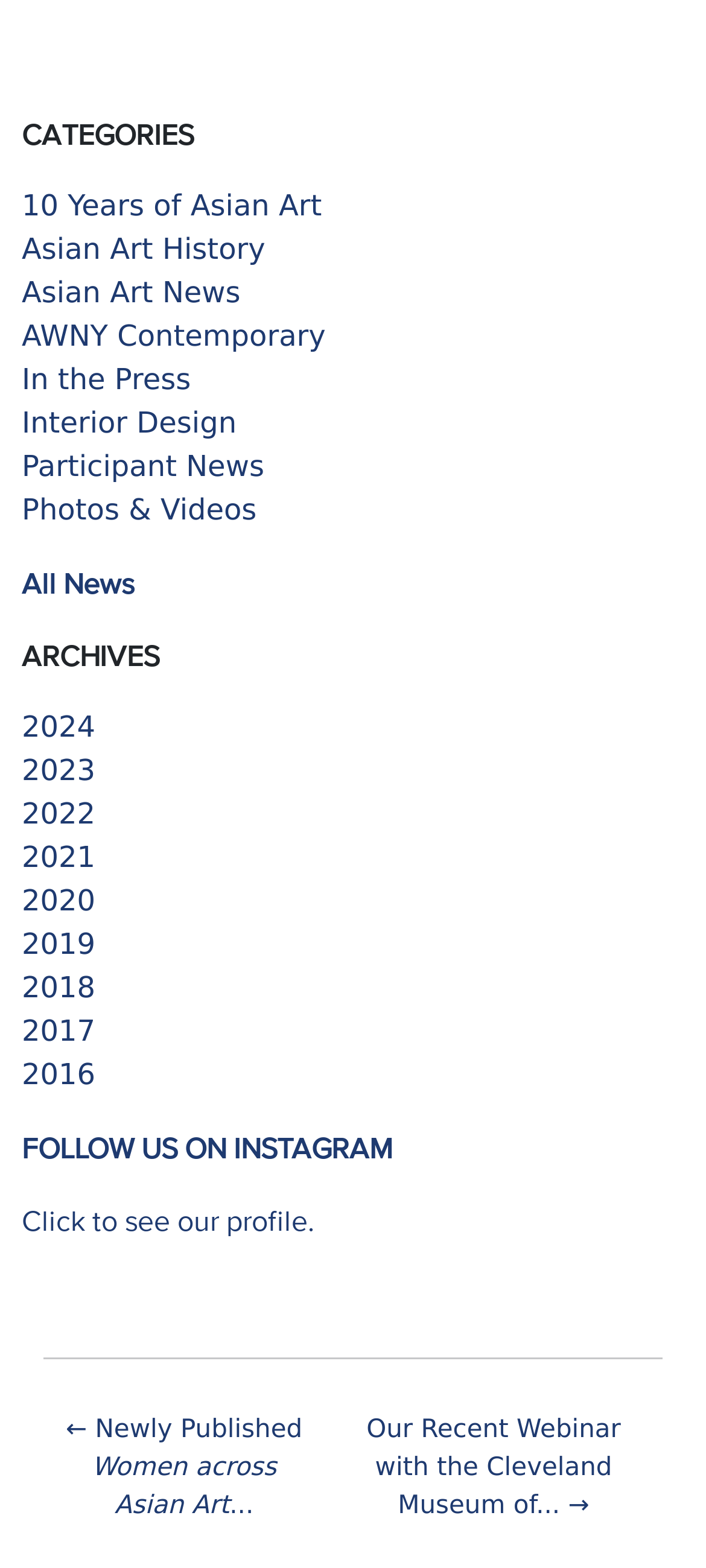Identify the bounding box coordinates of the specific part of the webpage to click to complete this instruction: "Read 'Newly Published Women across Asian Art...'".

[0.062, 0.895, 0.46, 0.979]